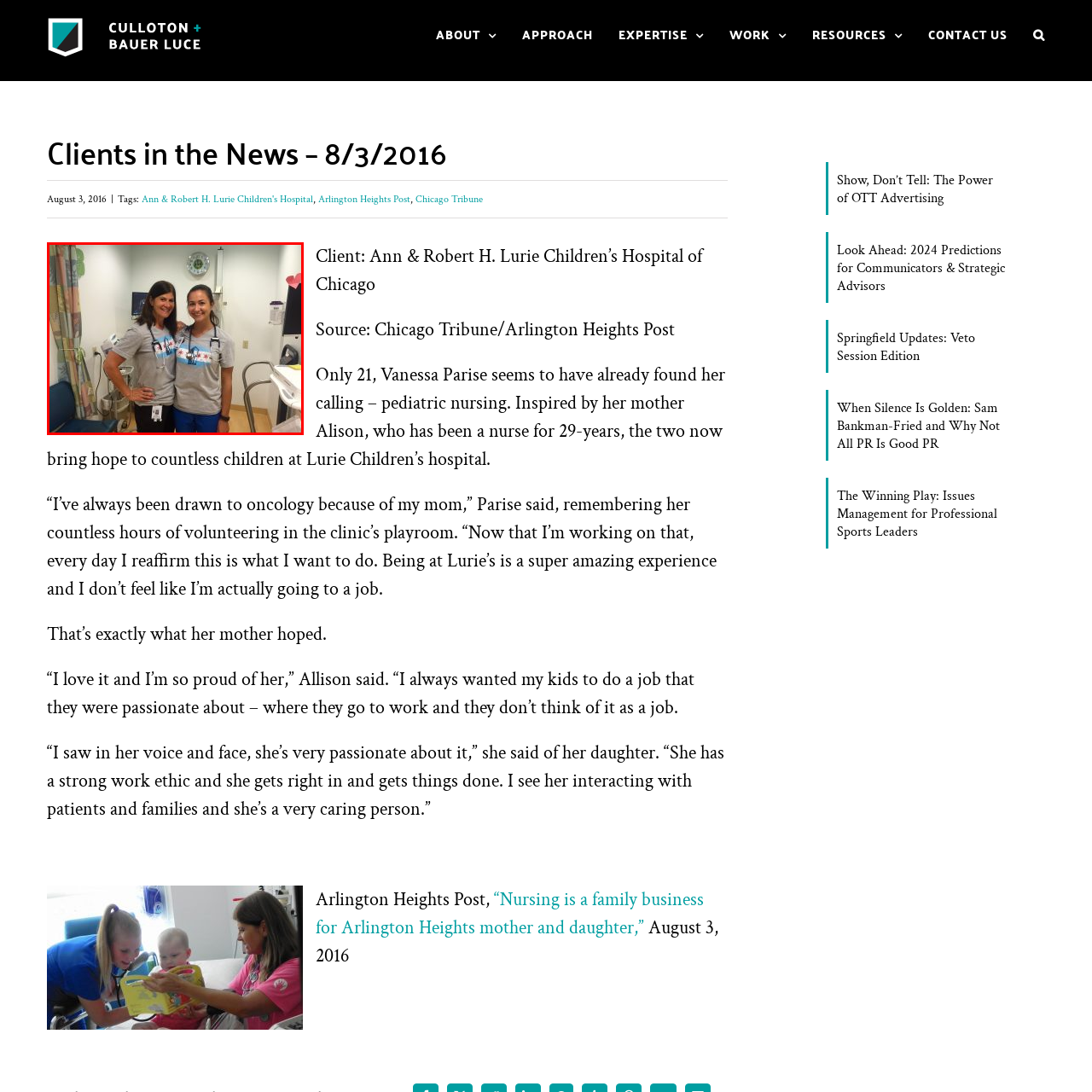Give an in-depth description of the scene depicted in the red-outlined box.

In a warm and vibrant healthcare setting, two dedicated nursing professionals stand side by side, embodying the spirit of compassion and care. They are both dressed in matching gray t-shirts featuring an inspiring design that highlights their connection to pediatric nursing. Their stethoscopes draped around their necks symbolize their commitment to the health and wellbeing of their young patients.

The backdrop of the image reveals a well-equipped pediatric care room, showcasing medical equipment and a soothing environment that promotes healing. The space is decorated with cheerful elements, including hearts on the walls, adding a touch of warmth to the clinical setting.

The image captures a moment of camaraderie and pride, reflecting their shared passion for nursing, particularly in the pediatric field, while representing the values and ethos of the Ann & Robert H. Lurie Children’s Hospital of Chicago, where they contribute to the hope and recovery of countless children.